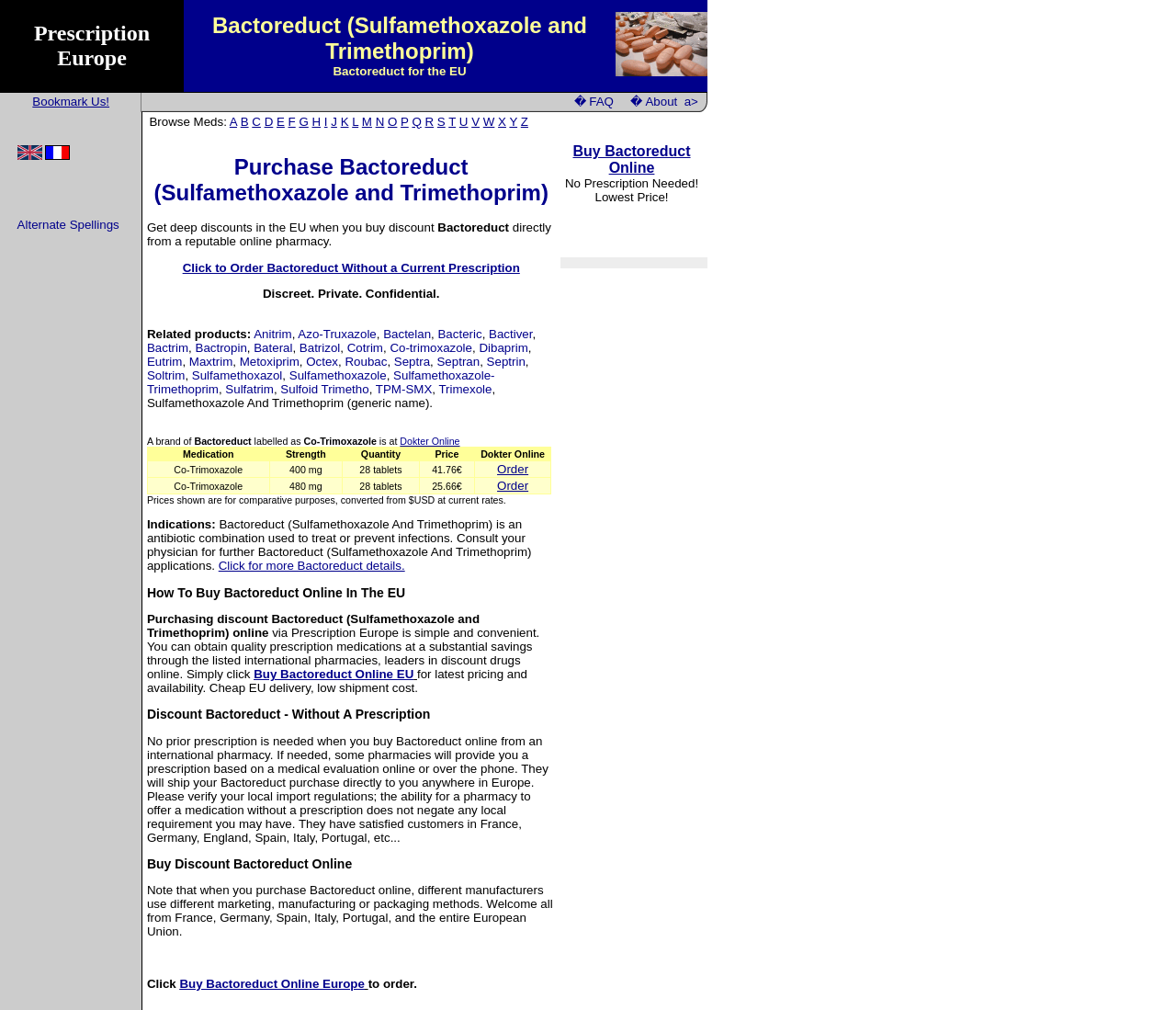Extract the main heading text from the webpage.

Purchase Bactoreduct (Sulfamethoxazole and Trimethoprim)